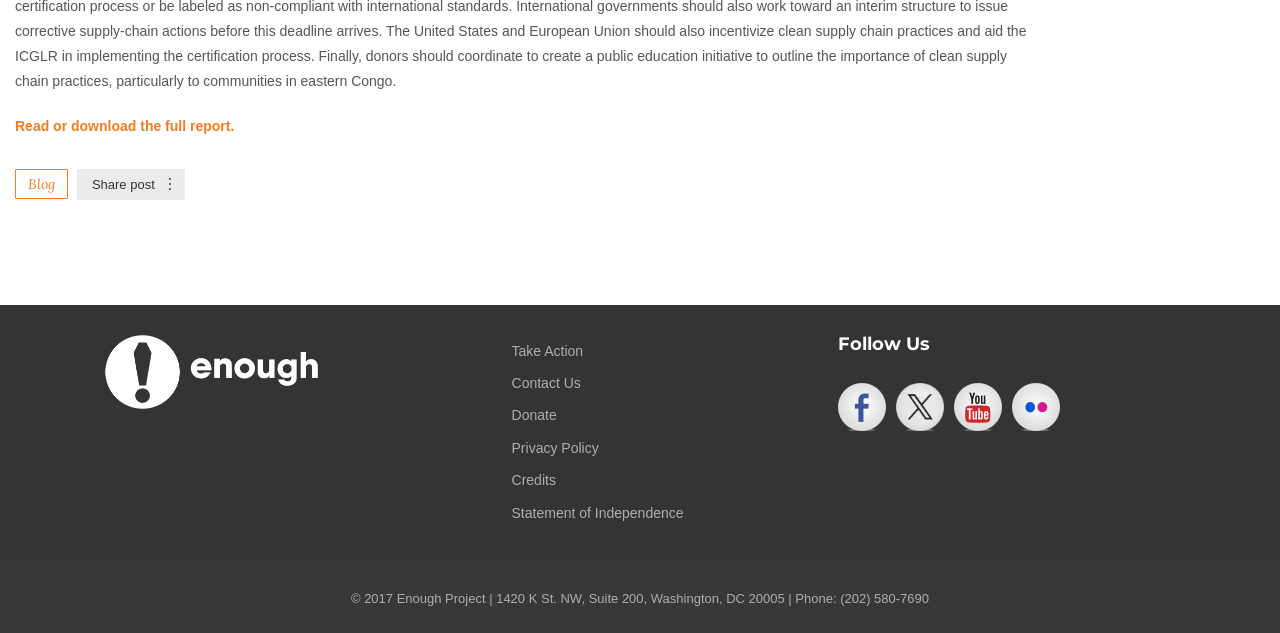Please specify the bounding box coordinates of the region to click in order to perform the following instruction: "Visit the blog".

[0.012, 0.266, 0.053, 0.314]